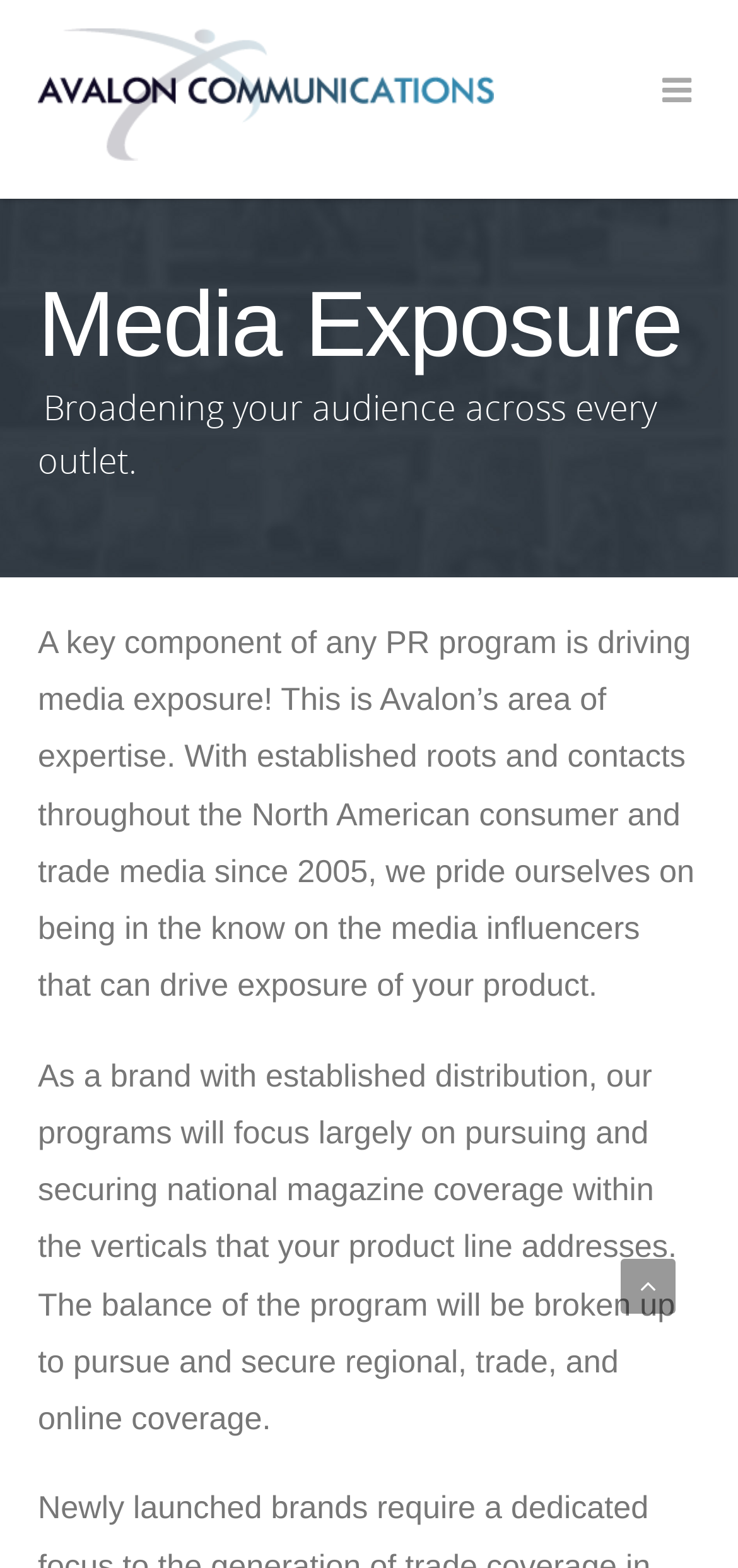What is the company's area of expertise?
Provide a comprehensive and detailed answer to the question.

Based on the webpage, the company's area of expertise is media exposure, which is mentioned in the heading 'Media Exposure' and further explained in the text as driving media exposure for clients' products.